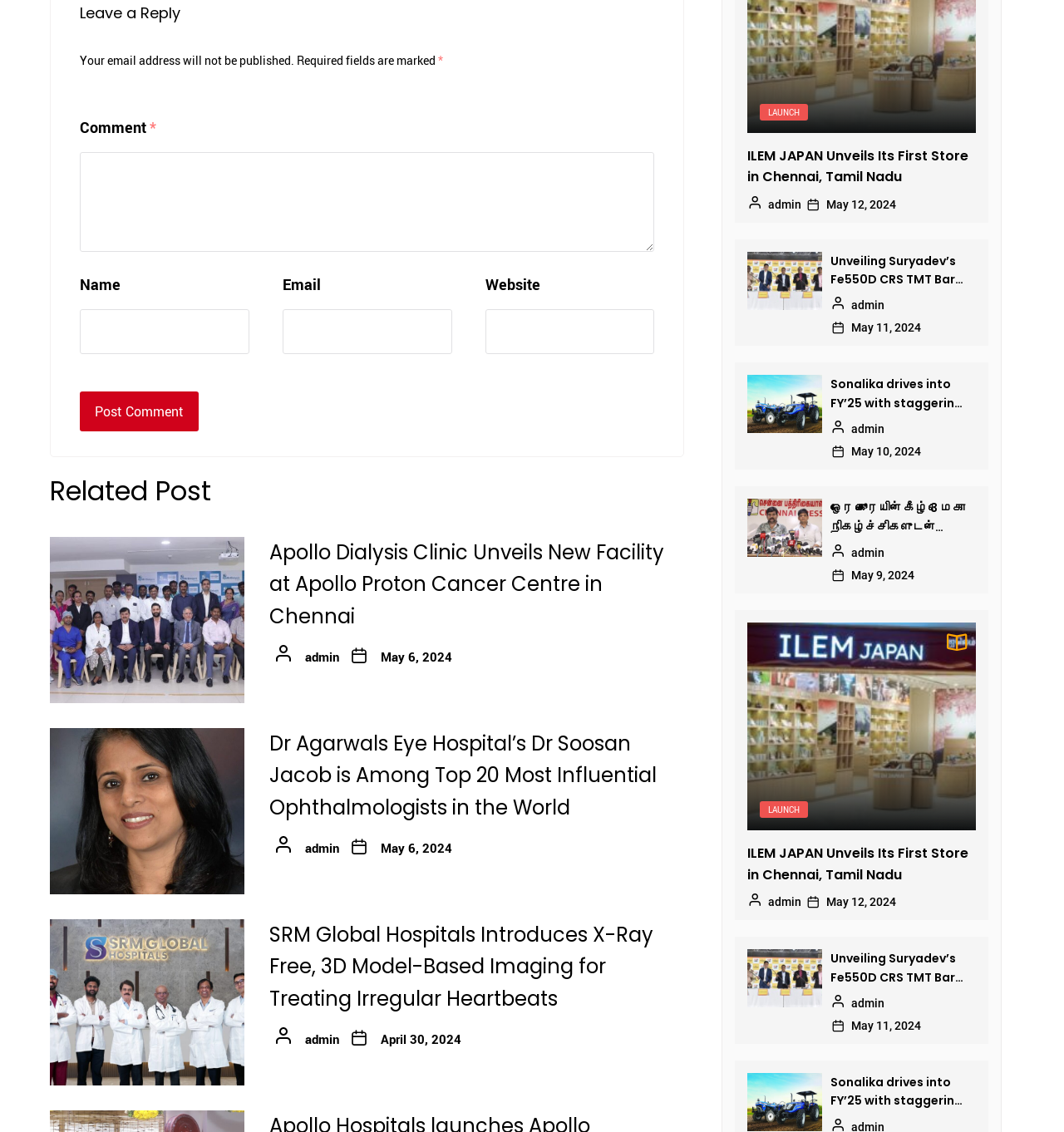Locate the bounding box coordinates of the segment that needs to be clicked to meet this instruction: "View LAUNCH page".

[0.714, 0.091, 0.76, 0.106]